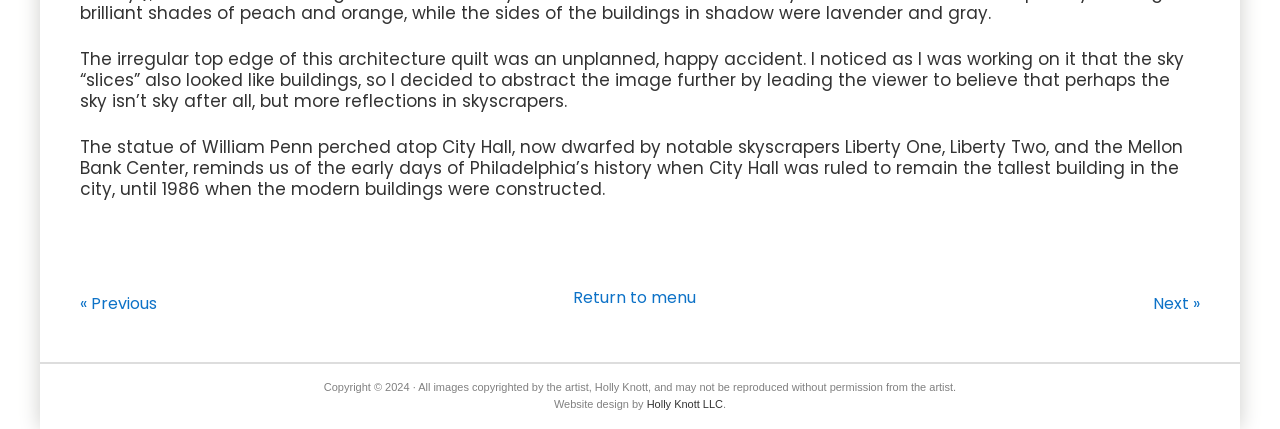What is the purpose of the 'Next »' link?
Based on the content of the image, thoroughly explain and answer the question.

The 'Next »' link is likely used to navigate to the next page of content, as it is commonly used in pagination systems to move forward through a series of pages.